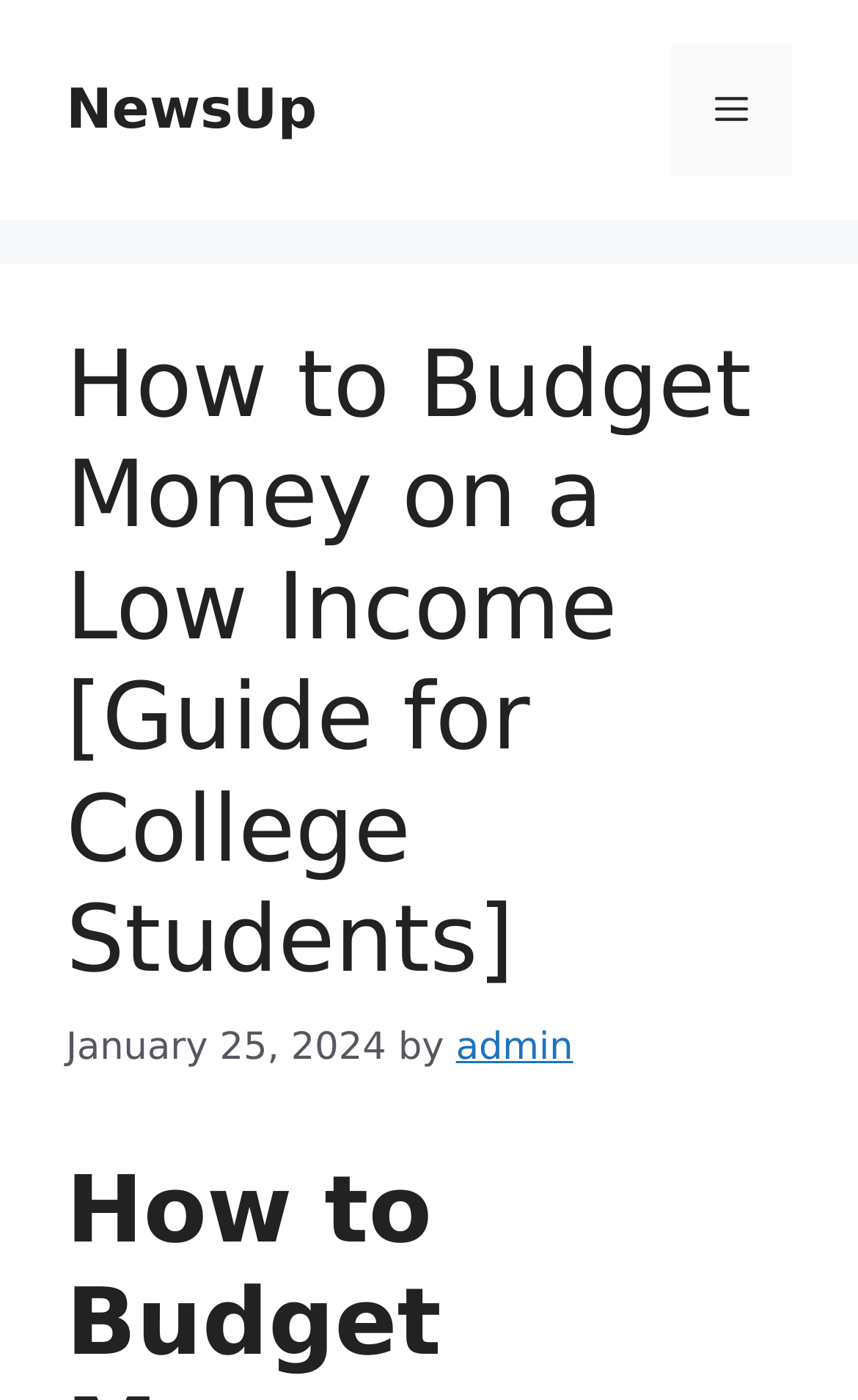Answer the question below with a single word or a brief phrase: 
What is the name of the website?

NewsUp